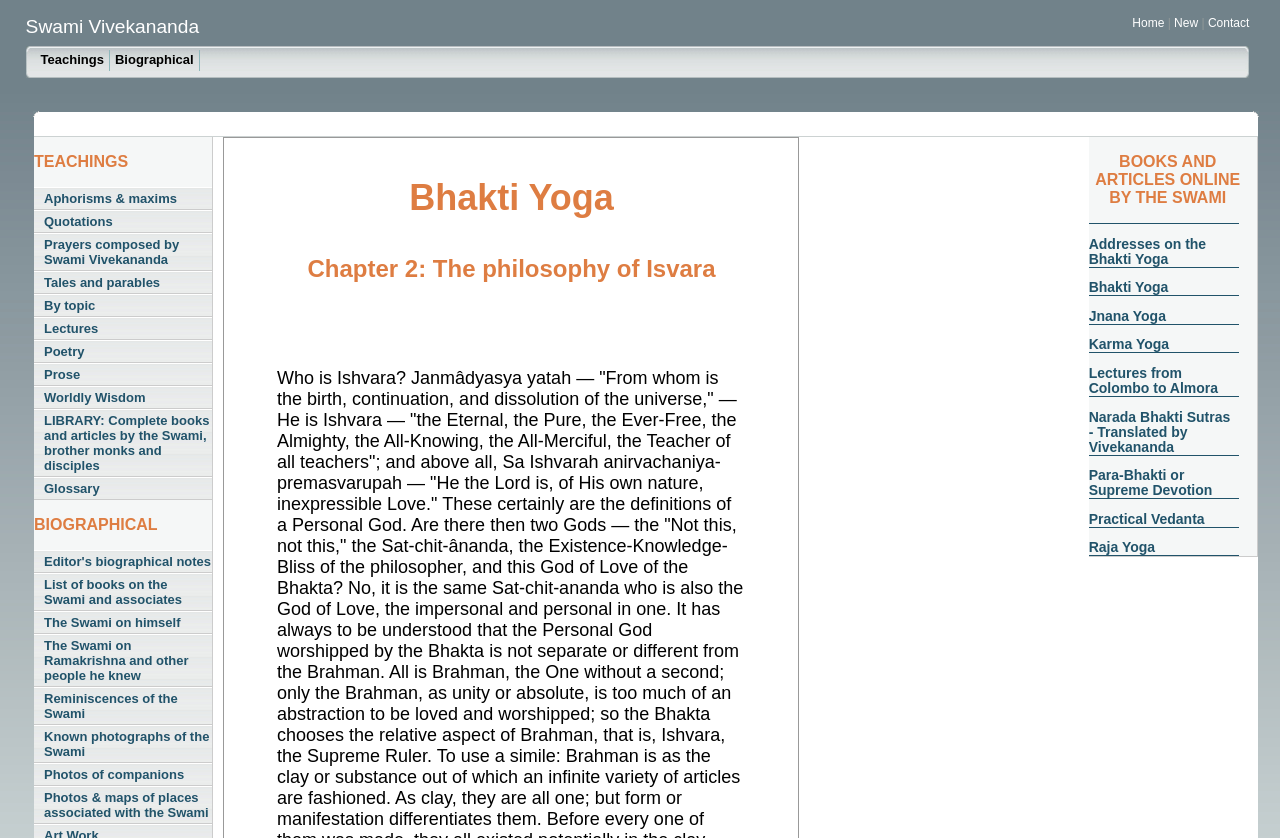What type of content is available in the 'BOOKS AND ARTICLES ONLINE BY THE SWAMI' section?
Utilize the image to construct a detailed and well-explained answer.

The 'BOOKS AND ARTICLES ONLINE BY THE SWAMI' section contains links to various online books and articles written by Swami Vivekananda, such as addresses on Bhakti Yoga, Jnana Yoga, and Karma Yoga, suggesting that it provides access to his written works.